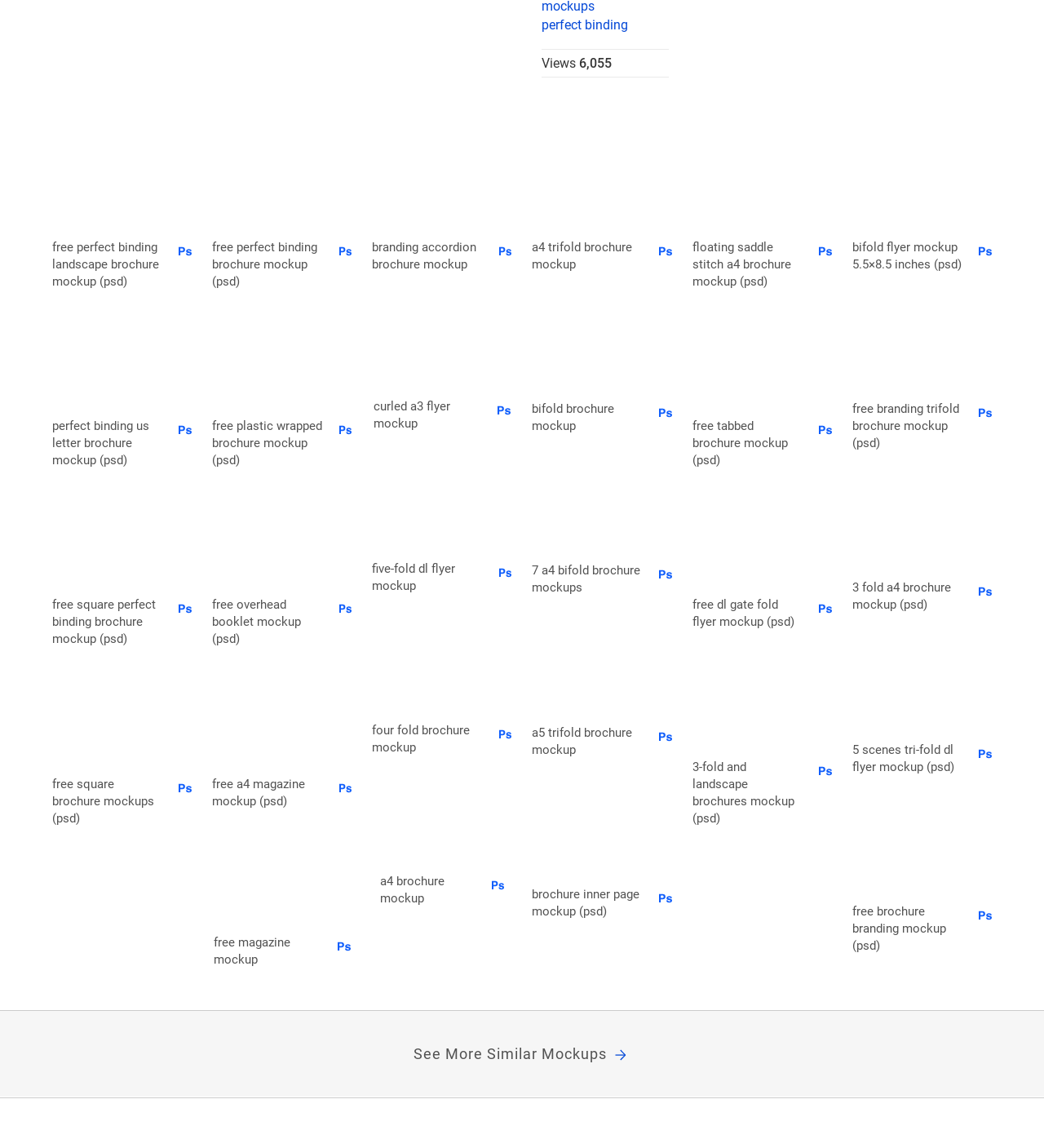Please locate the bounding box coordinates of the region I need to click to follow this instruction: "click on perfect binding landscape brochure mockup".

[0.05, 0.113, 0.184, 0.206]